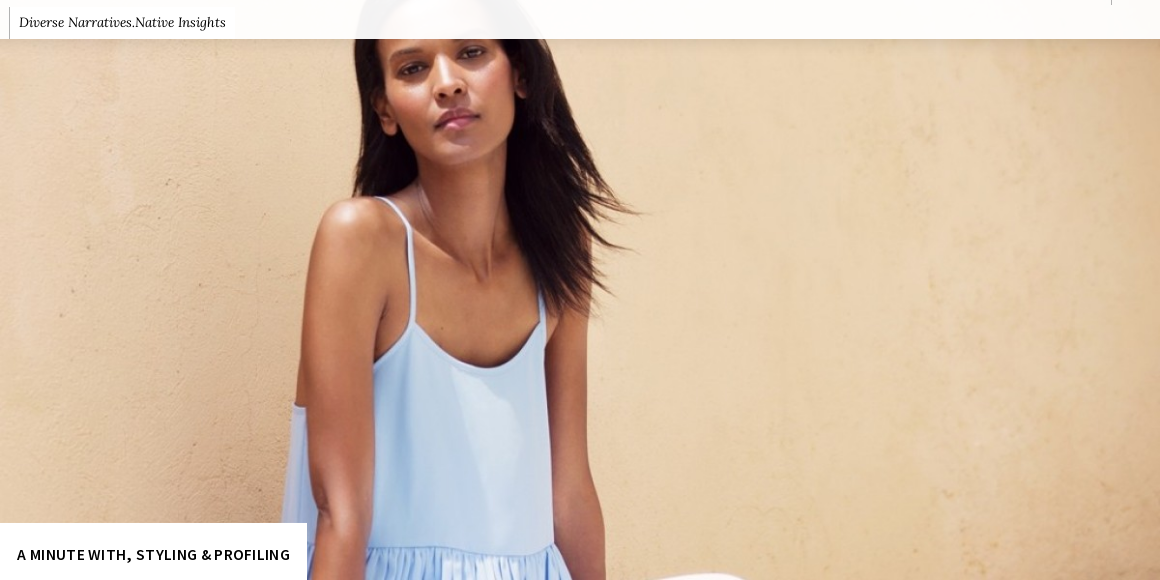What is the tone of the model's expression?
Analyze the image and provide a thorough answer to the question.

The caption describes the model's expression as conveying 'poise and introspection', which suggests a calm and thoughtful demeanor.